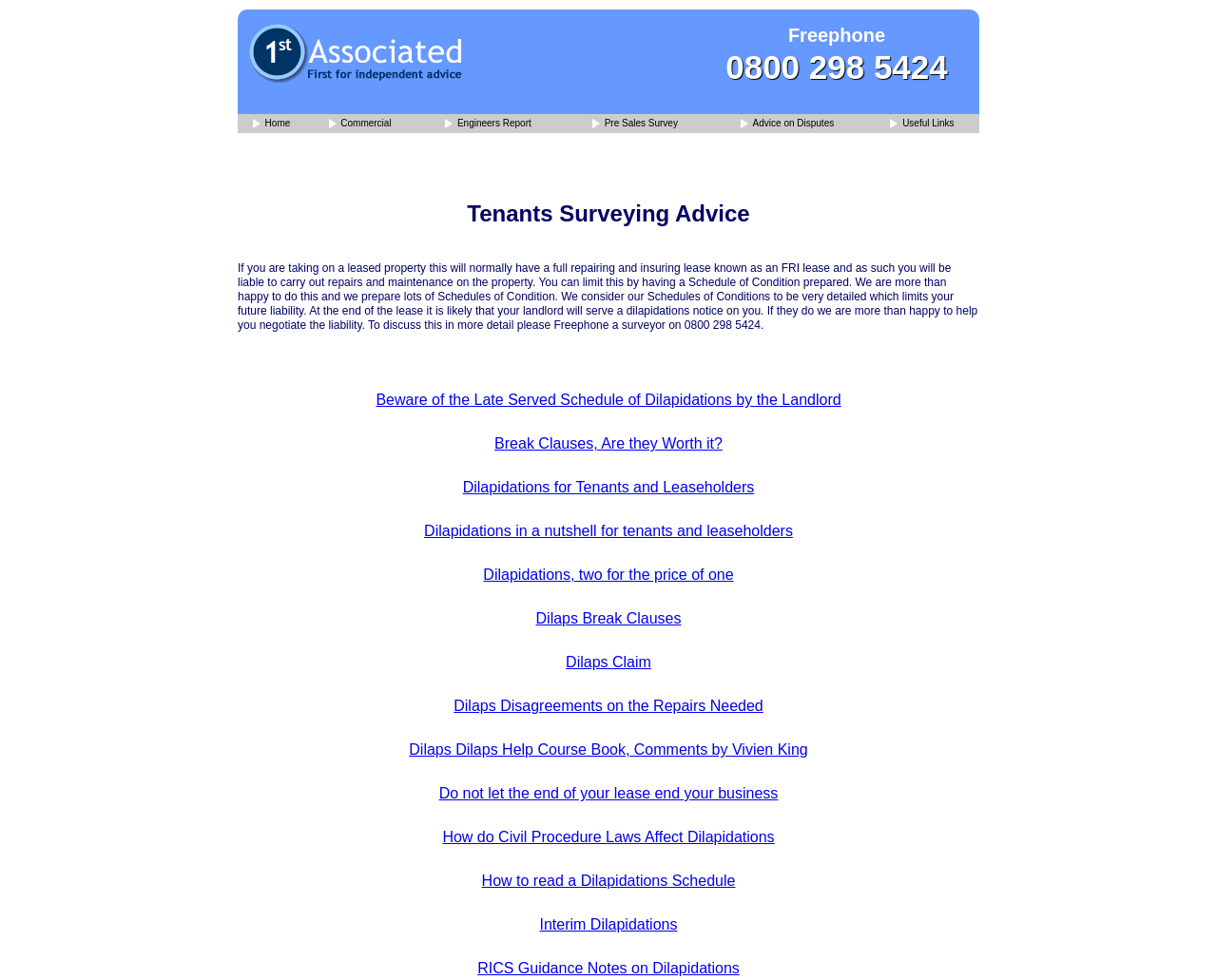Use a single word or phrase to answer this question: 
What is the phone number to contact for surveying advice?

0800 298 5424